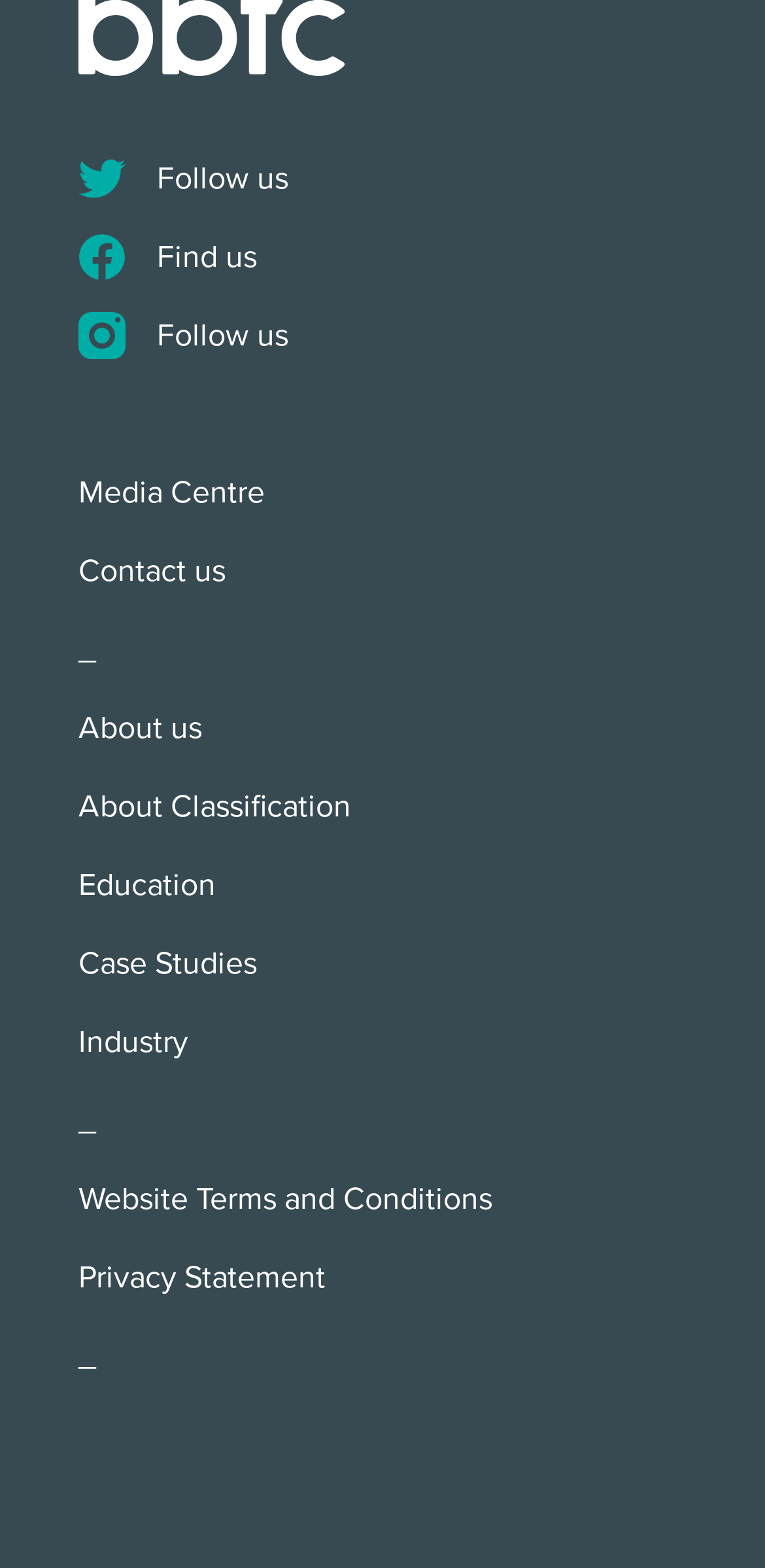Please provide a one-word or short phrase answer to the question:
How many links are there in total?

12